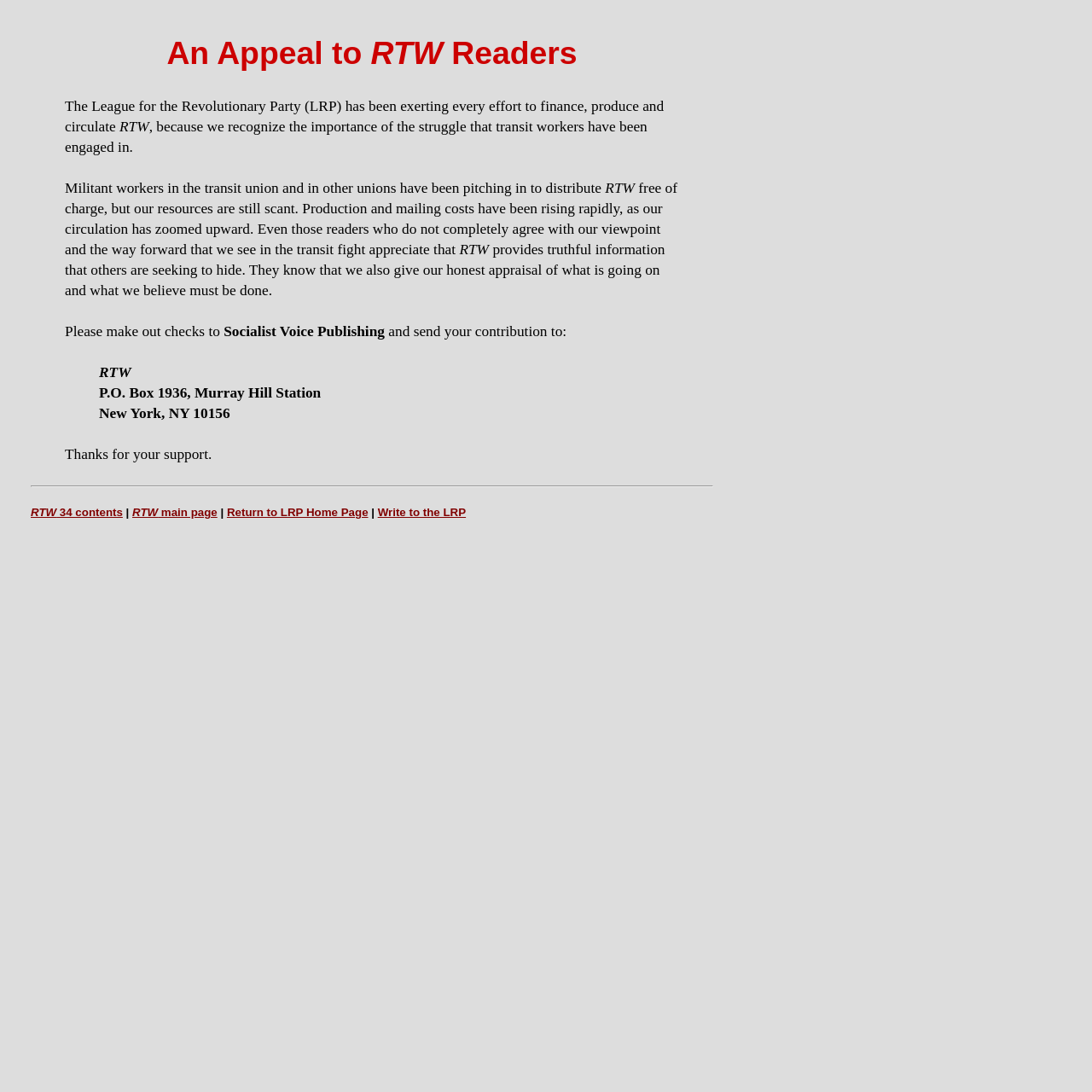What is the purpose of RTW?
Provide a detailed answer to the question using information from the image.

According to the webpage, RTW provides 'truthful information that others are seeking to hide' and gives an 'honest appraisal of what is going on and what we believe must be done'. This suggests that the purpose of RTW is to provide accurate and unbiased information to its readers.